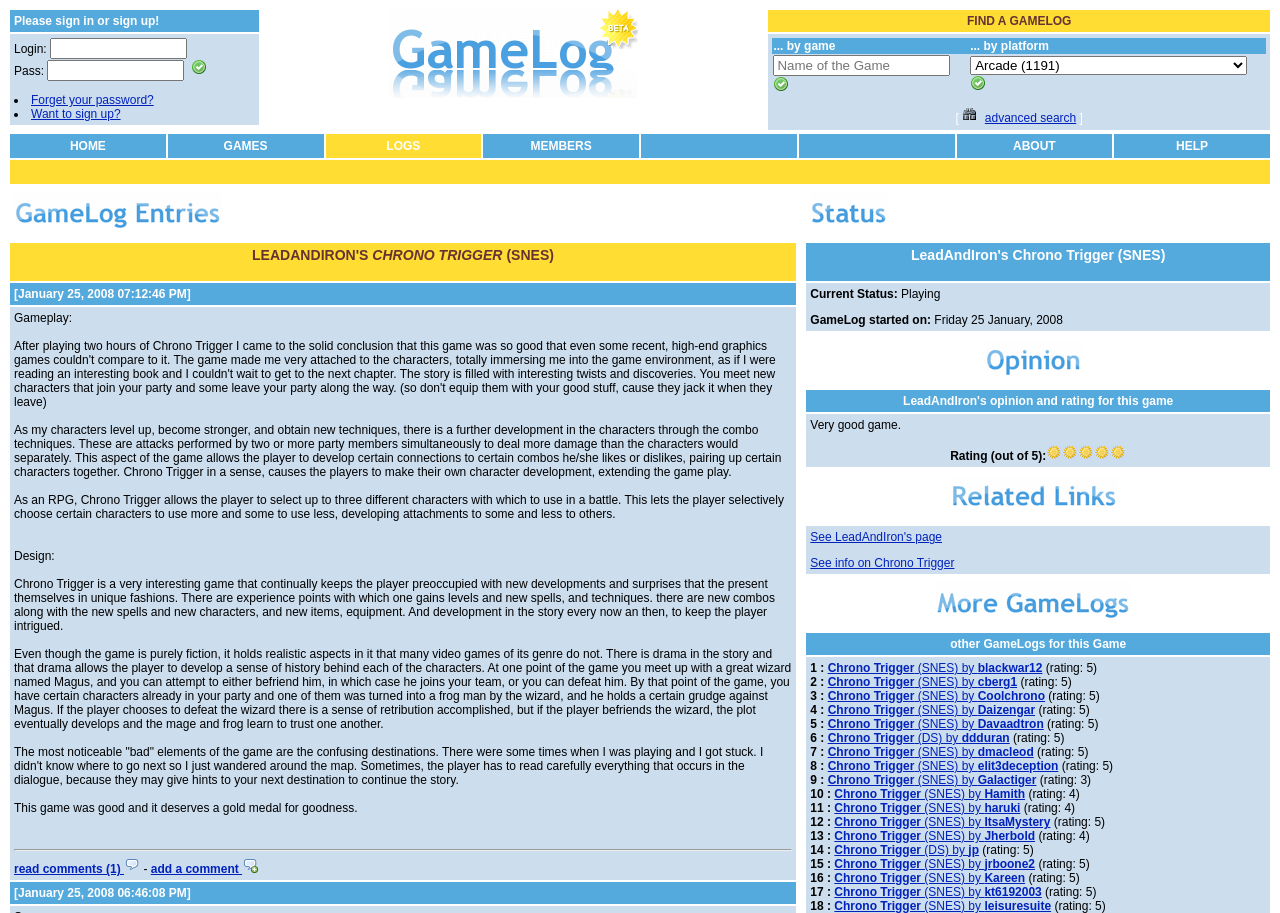Answer the following in one word or a short phrase: 
What is the name of the game log entry?

LEADANDIRON'S CHRONO TRIGGER (SNES)